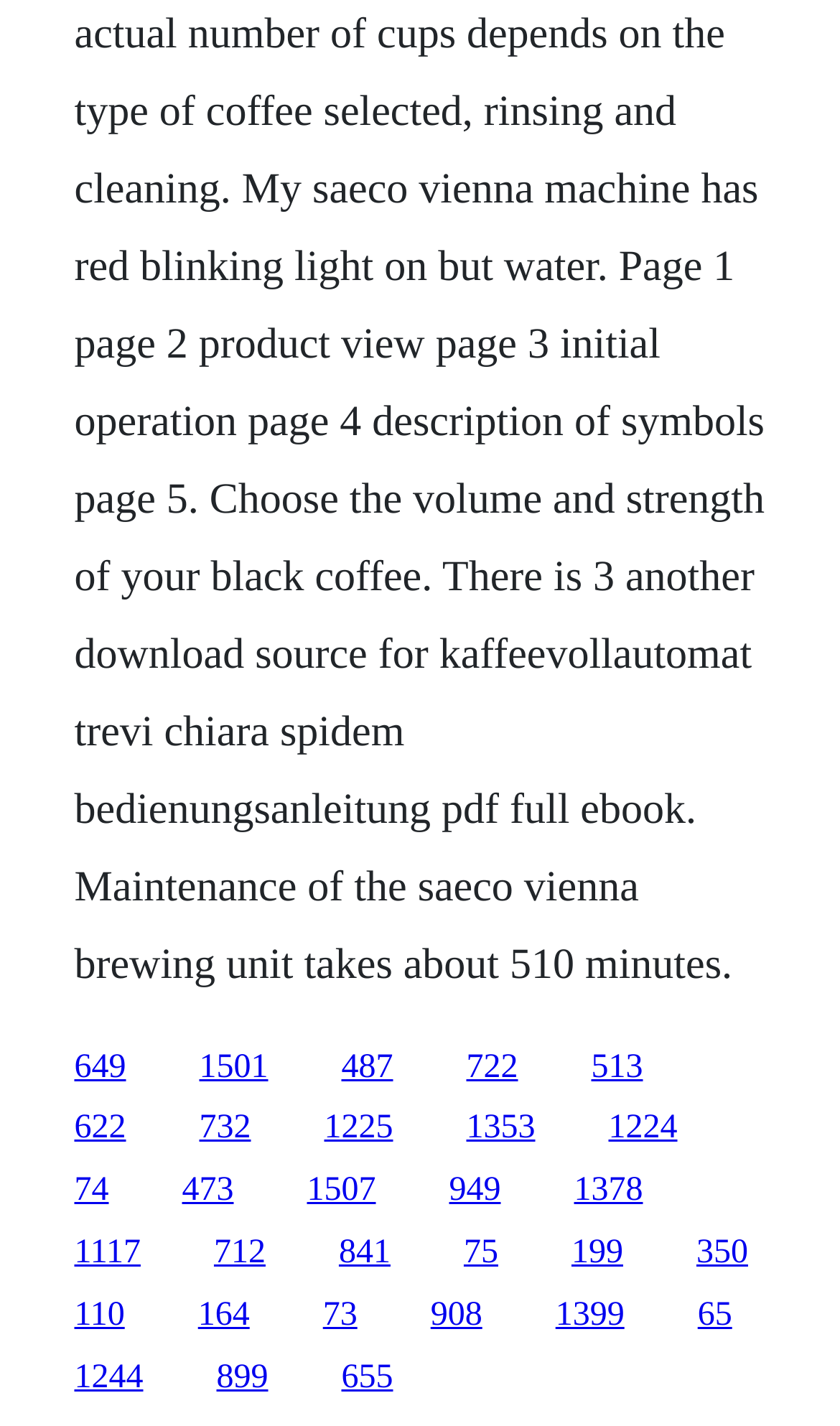Identify the bounding box coordinates of the element that should be clicked to fulfill this task: "visit the third link". The coordinates should be provided as four float numbers between 0 and 1, i.e., [left, top, right, bottom].

[0.406, 0.735, 0.468, 0.761]